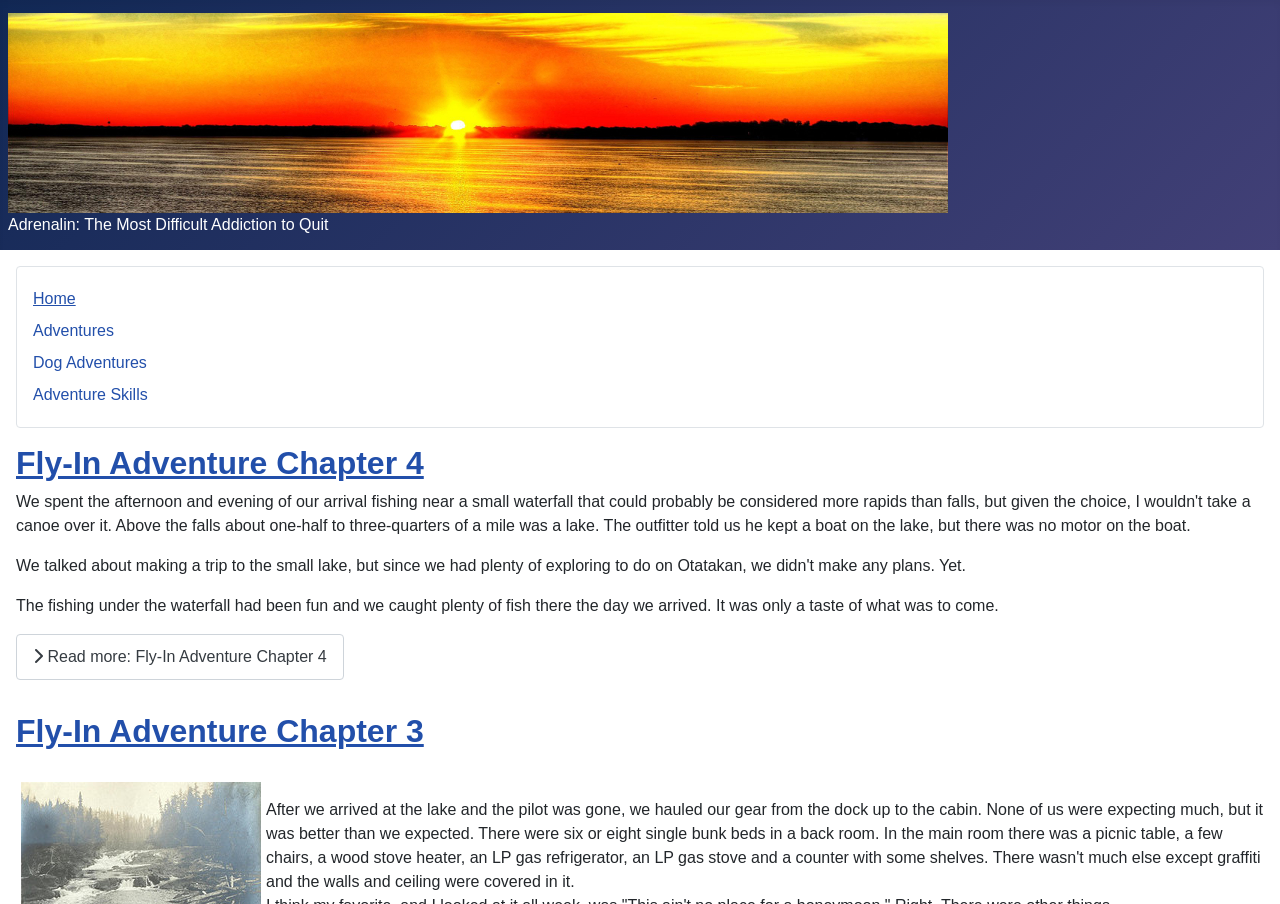How many links are there in the main navigation menu?
Can you provide a detailed and comprehensive answer to the question?

The main navigation menu can be found at the top of the webpage, and it contains four links: 'Home', 'Adventures', 'Dog Adventures', and 'Adventure Skills'.